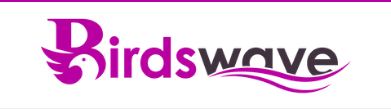Illustrate the image with a detailed caption.

The image features a vibrant logo for "Birds Wave," prominently showcasing the brand's name. The word "Birds" is stylized in a bold, eye-catching font with the letter 'B' accentuated by a bird silhouette, emphasizing the connection to avian themes. The color scheme incorporates a striking magenta for "Birds," contrasted with a darker shade for "wave," creating a dynamic visual appeal. Below the text, a flowing wave graphic hints at movement and energy, reinforcing the theme of vitality associated with birds. This logo reflects an engaging and modern identity, likely aimed at drawing interest from bird enthusiasts and the general public alike.